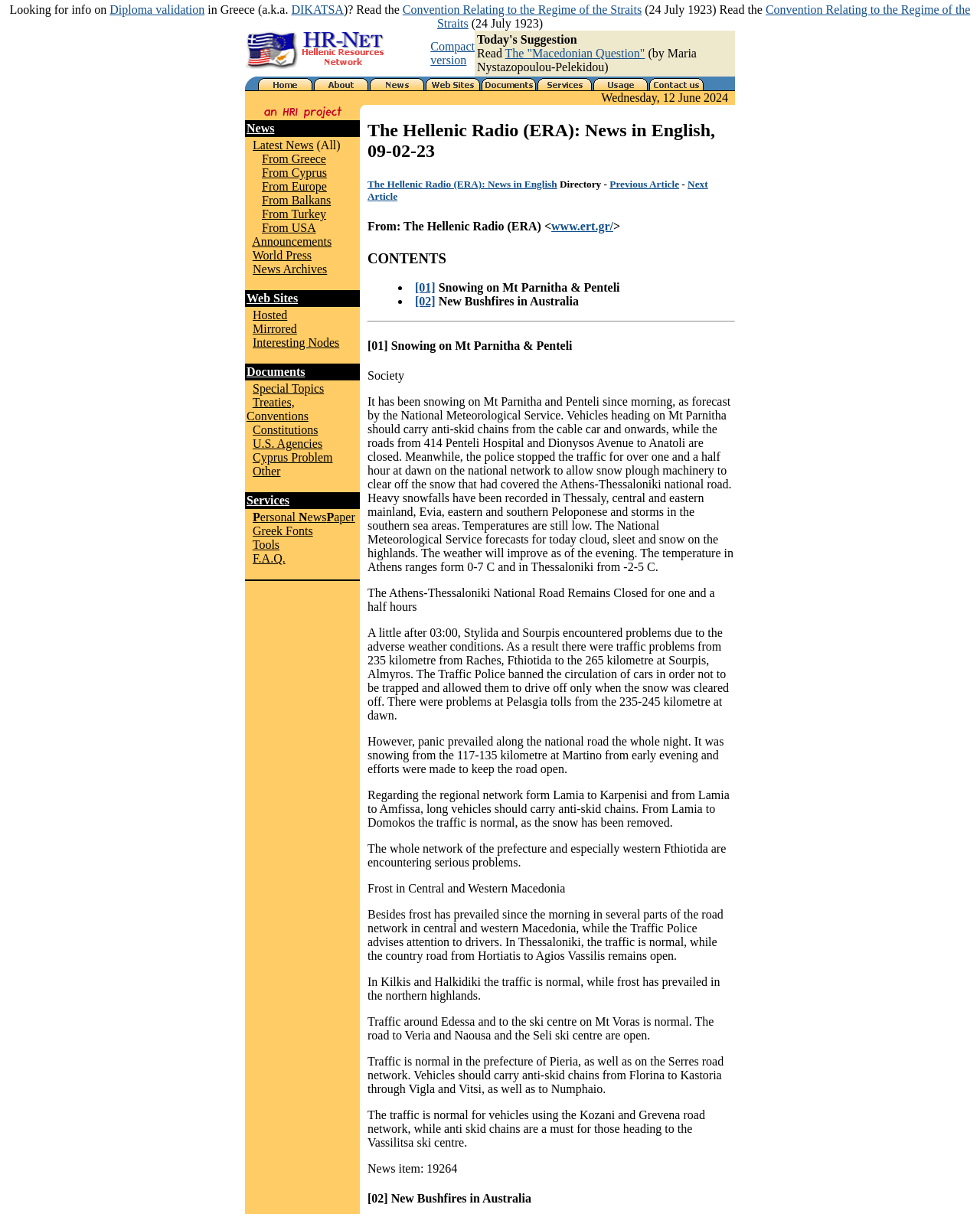What is the name of the network?
Please analyze the image and answer the question with as much detail as possible.

I found the answer by looking at the layout table with the id 59, which contains a layout table cell with the text 'HR-Net - Hellenic Resources Network'. This suggests that HR-Net is the name of the network.